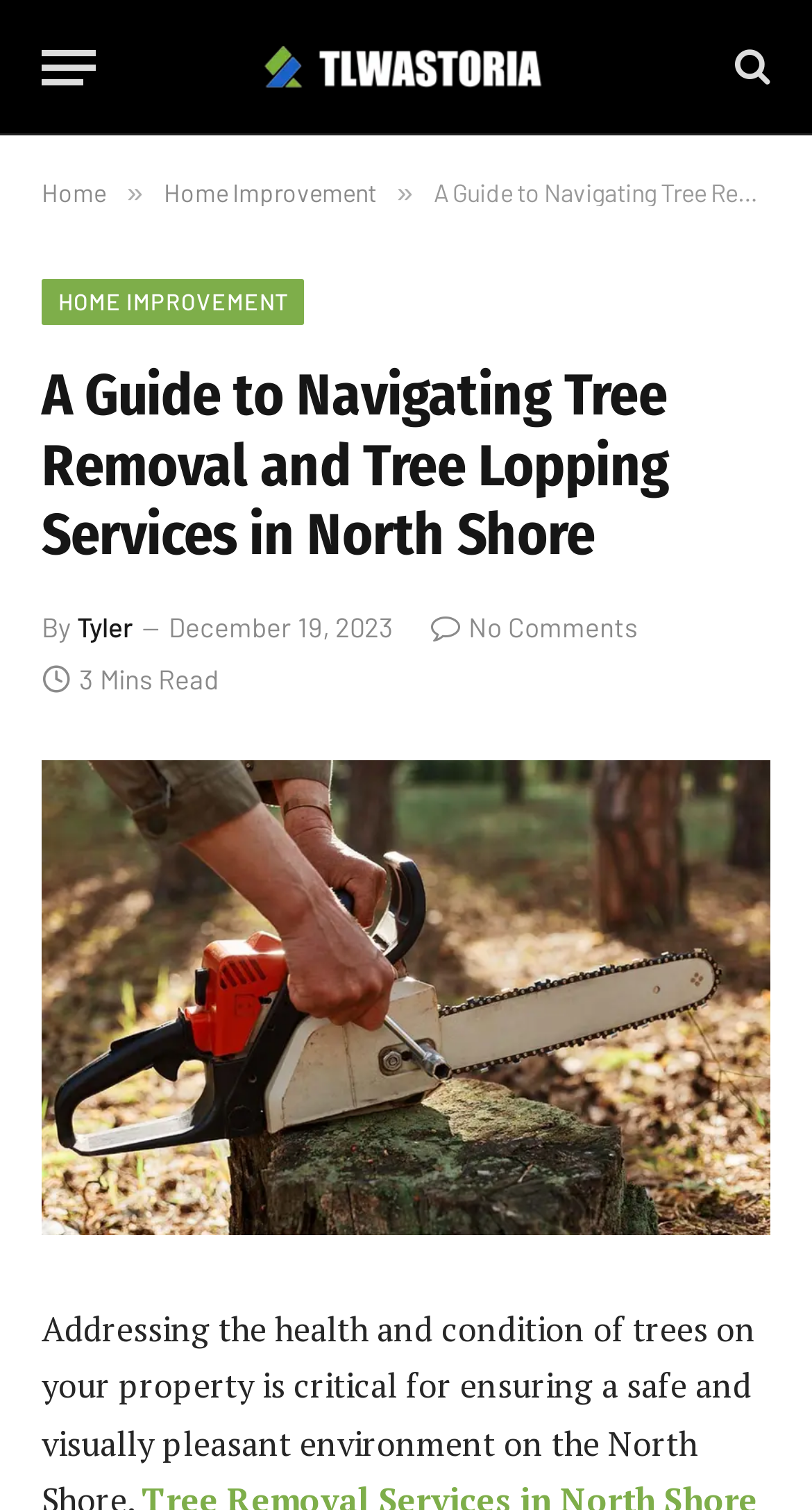Summarize the webpage with intricate details.

The webpage is about tree removal and tree lopping services in North Shore, with a focus on ensuring a safe and visually pleasant environment. At the top left corner, there is a button labeled "Menu". Next to it, there is a link to the website's homepage, "TlwaStoria", accompanied by an image with the same name. On the top right corner, there is another link with an icon.

Below the top section, there is a navigation menu with links to "Home" and "Home Improvement". The main content of the webpage starts with a heading that reads "A Guide to Navigating Tree Removal and Tree Lopping Services in North Shore". This heading spans almost the entire width of the page.

Under the heading, there is a byline that reads "By Tyler", followed by the date "December 19, 2023". Next to the date, there is a link with an icon and the text "No Comments". Below this section, there is a text that indicates the reading time, "3 Mins Read".

The main content of the webpage is a single article, which is represented by a link with the same title as the heading. This link is accompanied by an image that spans almost the entire width of the page, similar to the heading.